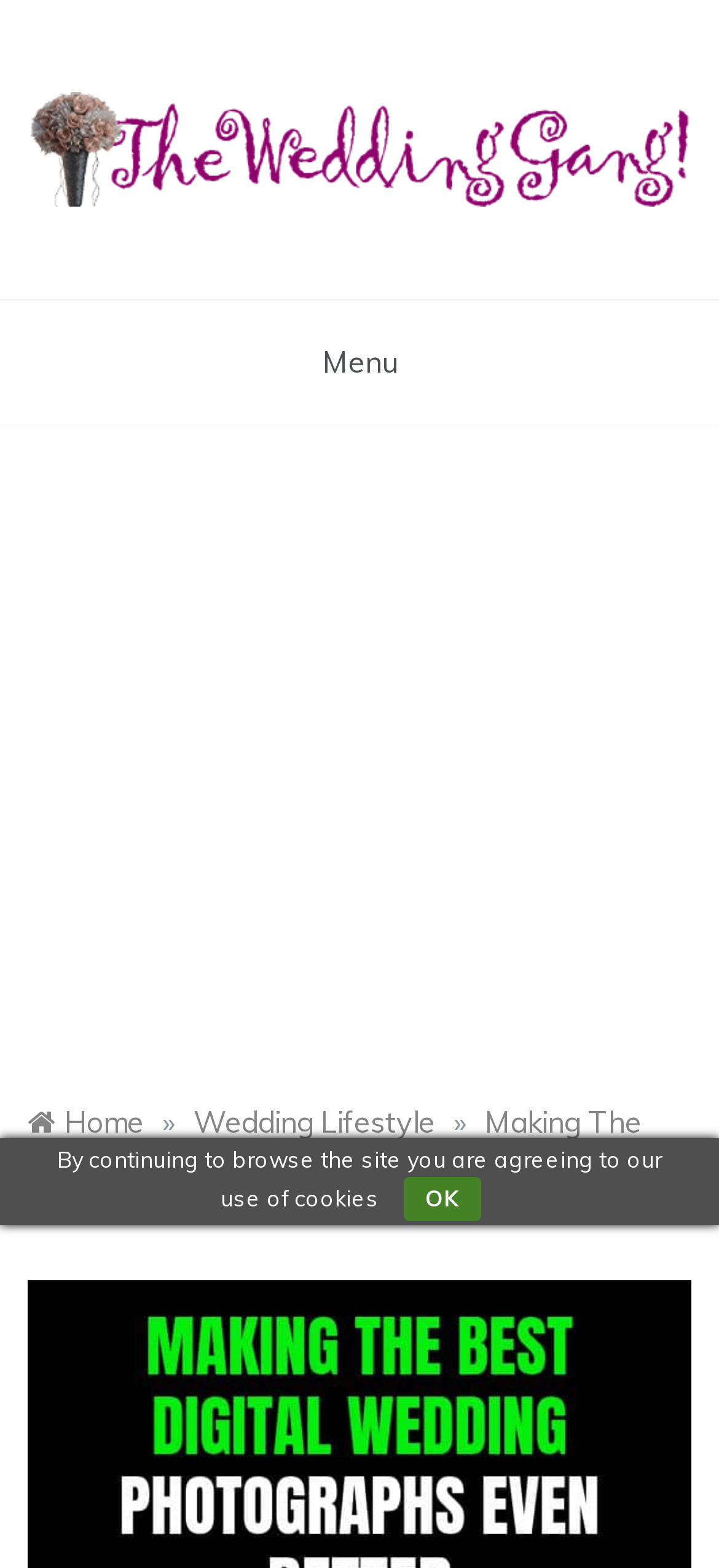Please identify the bounding box coordinates of the element that needs to be clicked to perform the following instruction: "Click the Wedding Gang logo".

[0.038, 0.059, 0.962, 0.132]